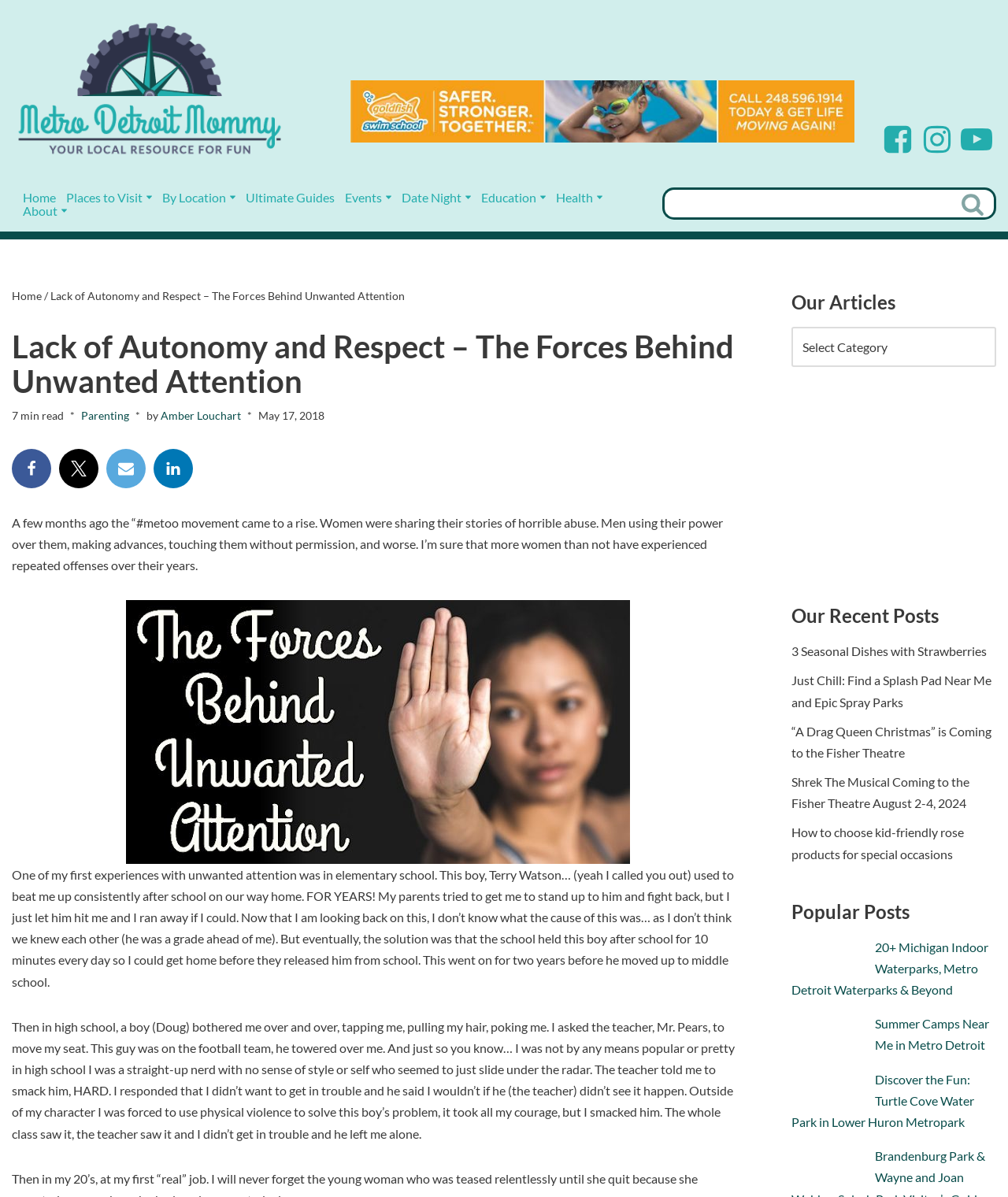Please look at the image and answer the question with a detailed explanation: What is the topic of the article?

The topic of the article can be found in the heading 'Lack of Autonomy and Respect – The Forces Behind Unwanted Attention' which is the main title of the article.